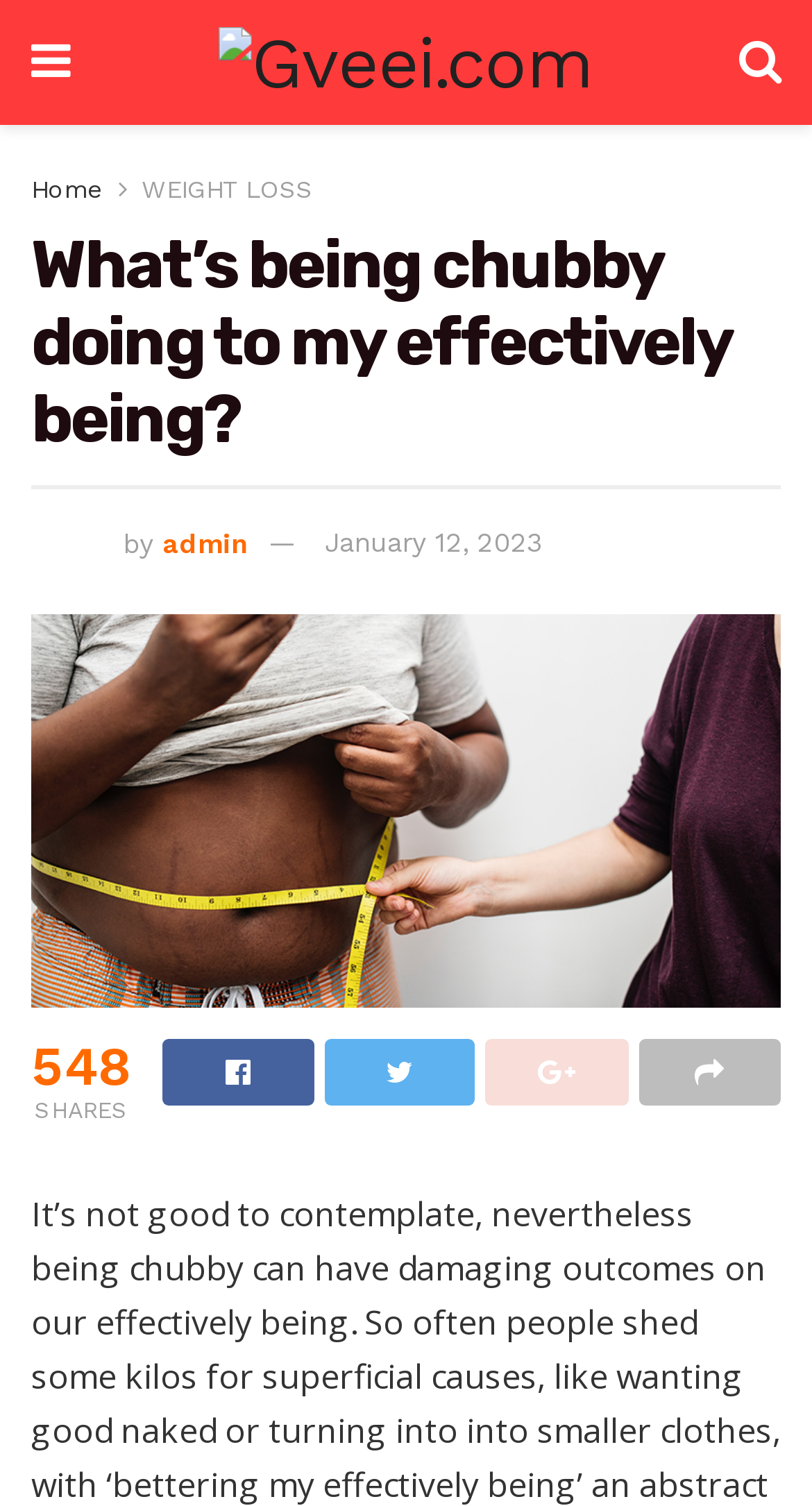Detail the various sections and features of the webpage.

The webpage appears to be a blog post or article discussing the effects of being overweight on one's health. The title of the page is "What's being chubby doing to my effectively being?" and is displayed prominently at the top of the page. 

Below the title, there are several links and icons aligned horizontally, including a link to the website's homepage, a "WEIGHT LOSS" category, and three social media icons. 

To the left of the title, there is a small image of the website's logo, and below it, a profile picture of the author, "admin", with a link to their profile and the date the article was published, January 12, 2023. 

The main content of the article is not explicitly described in the accessibility tree, but it is likely to be a text-based article given the presence of a title and author information. 

At the bottom of the page, there are several social media sharing links and a display of the number of shares, 548, with a "SHARES" label.